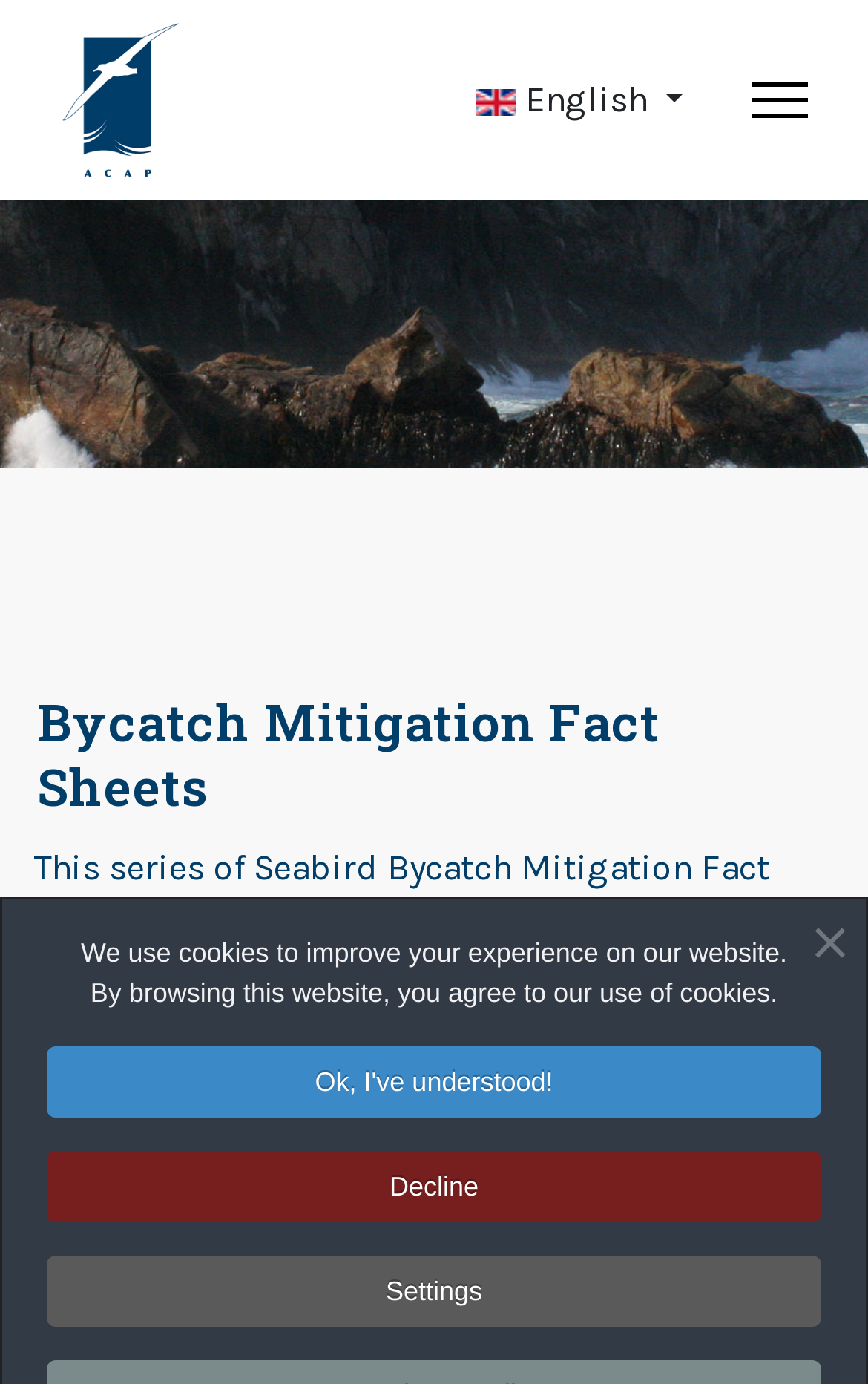Please identify the bounding box coordinates of the clickable area that will allow you to execute the instruction: "View Bycatch Mitigation Fact Sheets".

[0.038, 0.499, 0.962, 0.592]